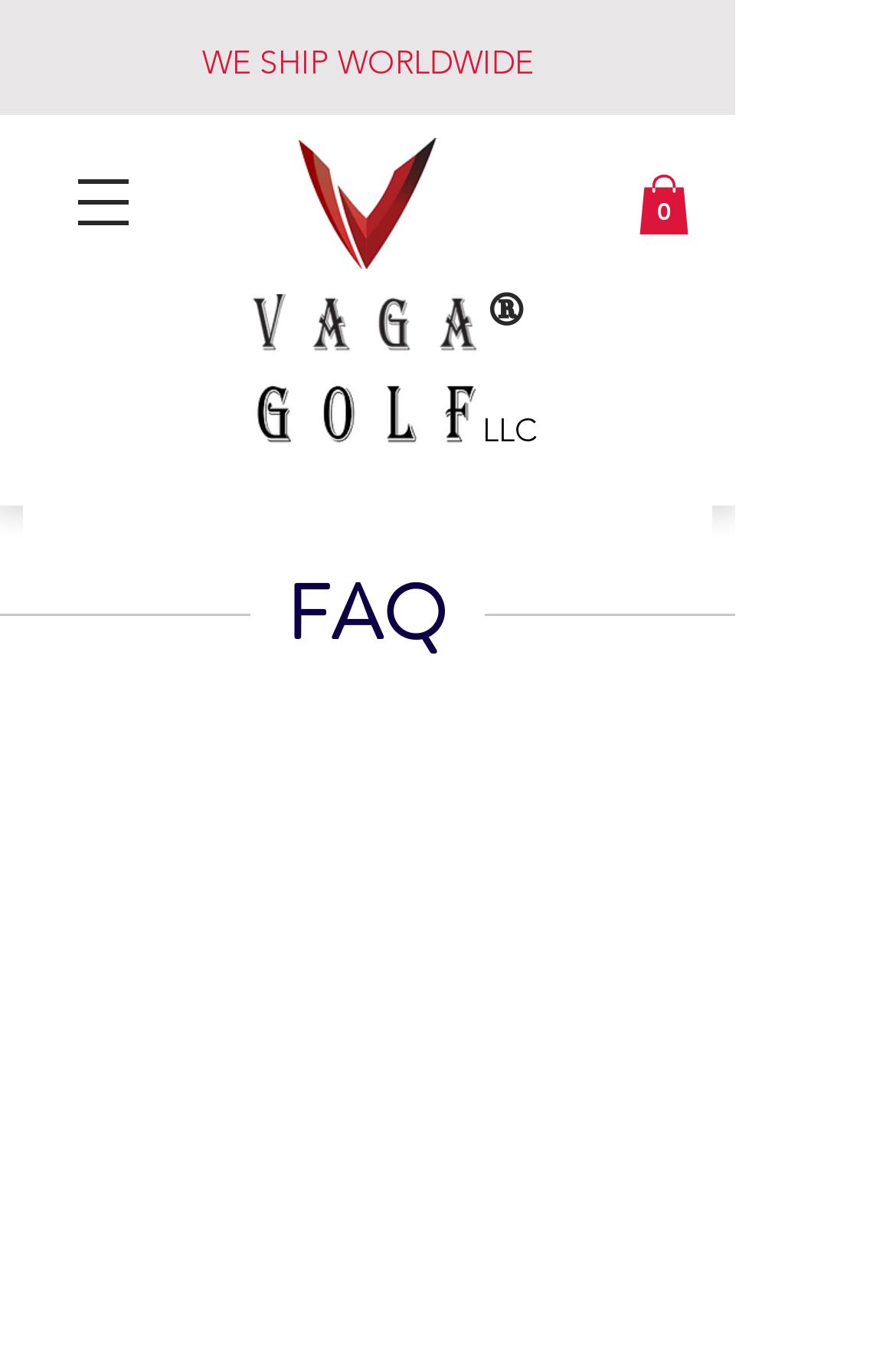Use a single word or phrase to answer this question: 
What is the logo of Vaga Golf?

Asset 3.png